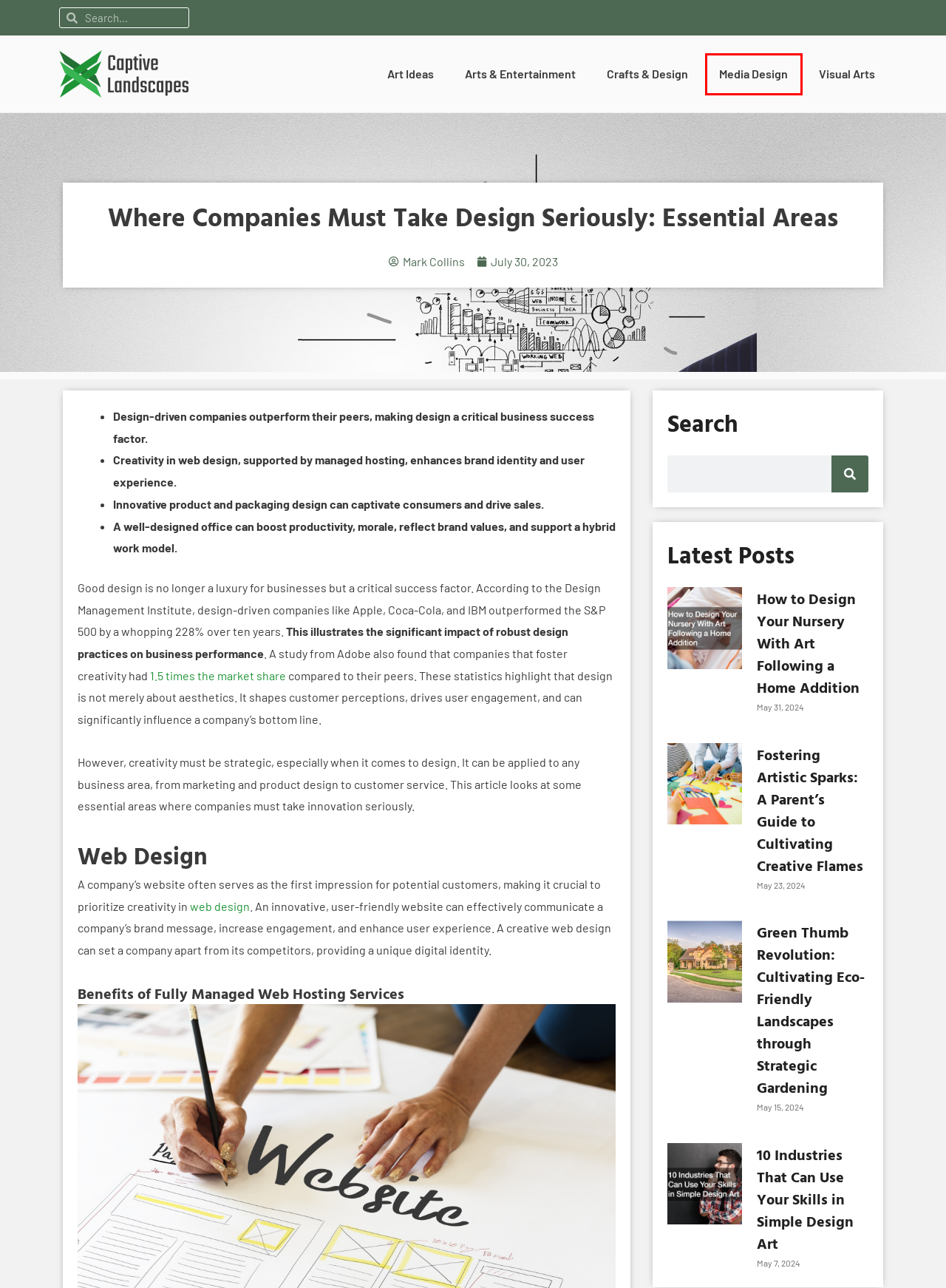Review the webpage screenshot provided, noting the red bounding box around a UI element. Choose the description that best matches the new webpage after clicking the element within the bounding box. The following are the options:
A. Media Design Archives - Captive Landscapes
B. 10 Industries That Can Use Your Skills in Simple Design Art - Captive Landscapes
C. How to Nurture a Love for the Arts in Your Children - Captive Landscapes
D. How creativity impacts business results
E. How to Design Your Nursery With Art Following a Home Addition
F. Art Ideas Archives - Captive Landscapes
G. Helping the Environment By Gardening Strategically
H. Captive Landscapes: Where Art, Design, and Media Collide

A